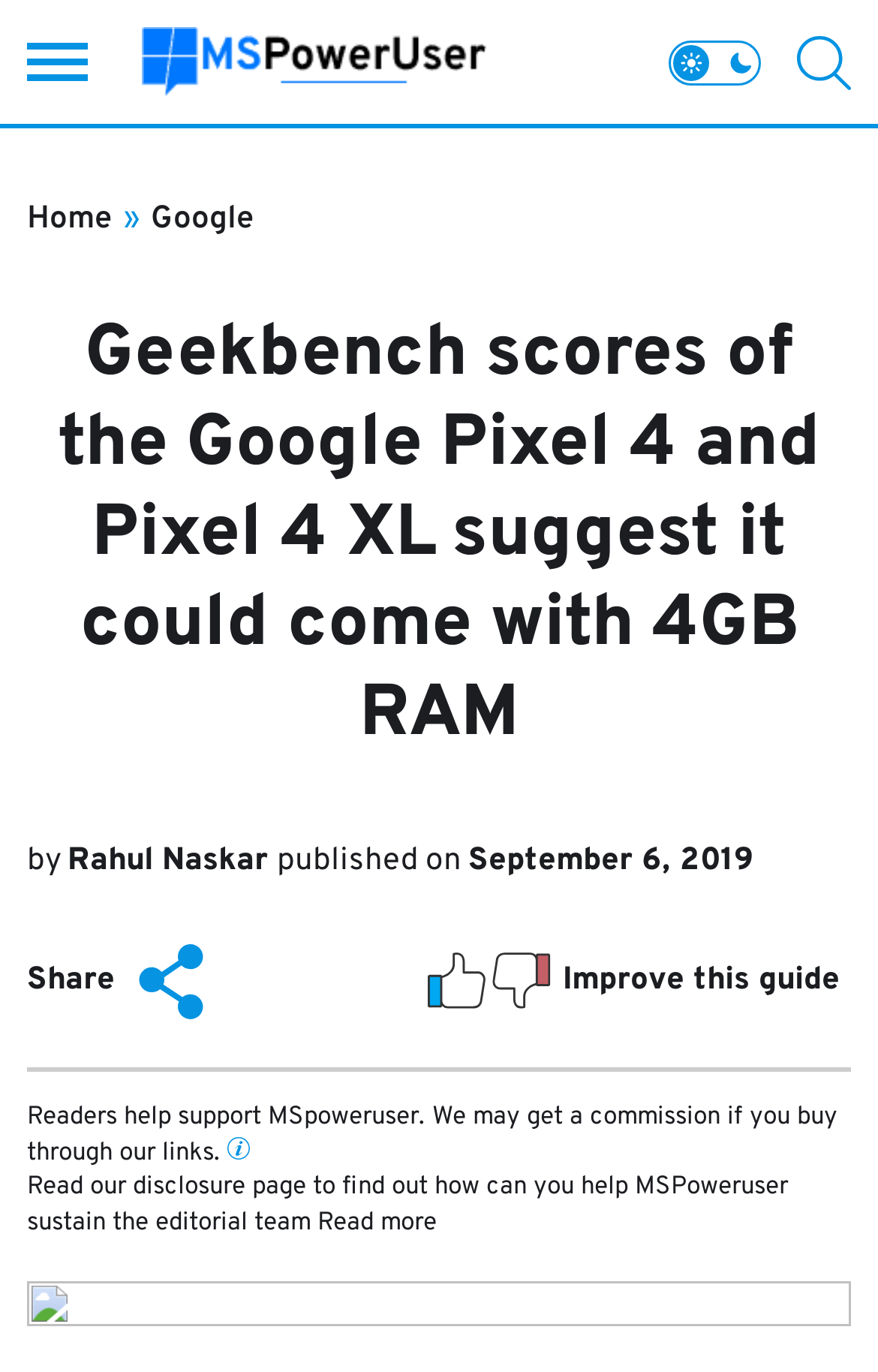Offer a comprehensive description of the webpage’s content and structure.

The webpage appears to be a news article or blog post about the Google Pixel 4 and Pixel 4 XL smartphones. At the top left, there is a link to the website "MSPoweruser" accompanied by an image of the same name. To the right of this, there are two small images, likely icons or logos. 

A search icon button is located at the top right corner of the page. Below this, there is a header section that spans the width of the page. Within this section, there is a heading that reads "Geekbench scores of the Google Pixel 4 and Pixel 4 XL suggest it could come with 4GB RAM". 

To the right of the heading, there are links to "Home" and "Google", separated by a "»" symbol. Below this, there is a section that displays the author's name, "Rahul Naskar", and the publication date, "September 6, 2019". 

Further down, there is a button with a share icon, accompanied by the text "Share this article". Next to this, there is an image labeled "Article feedback". 

At the bottom of the page, there is a horizontal separator line, followed by a section of text that explains how readers can support MSPoweruser. This section includes an image of a tooltip icon and a link to an "Affiliate Disclosure" page.